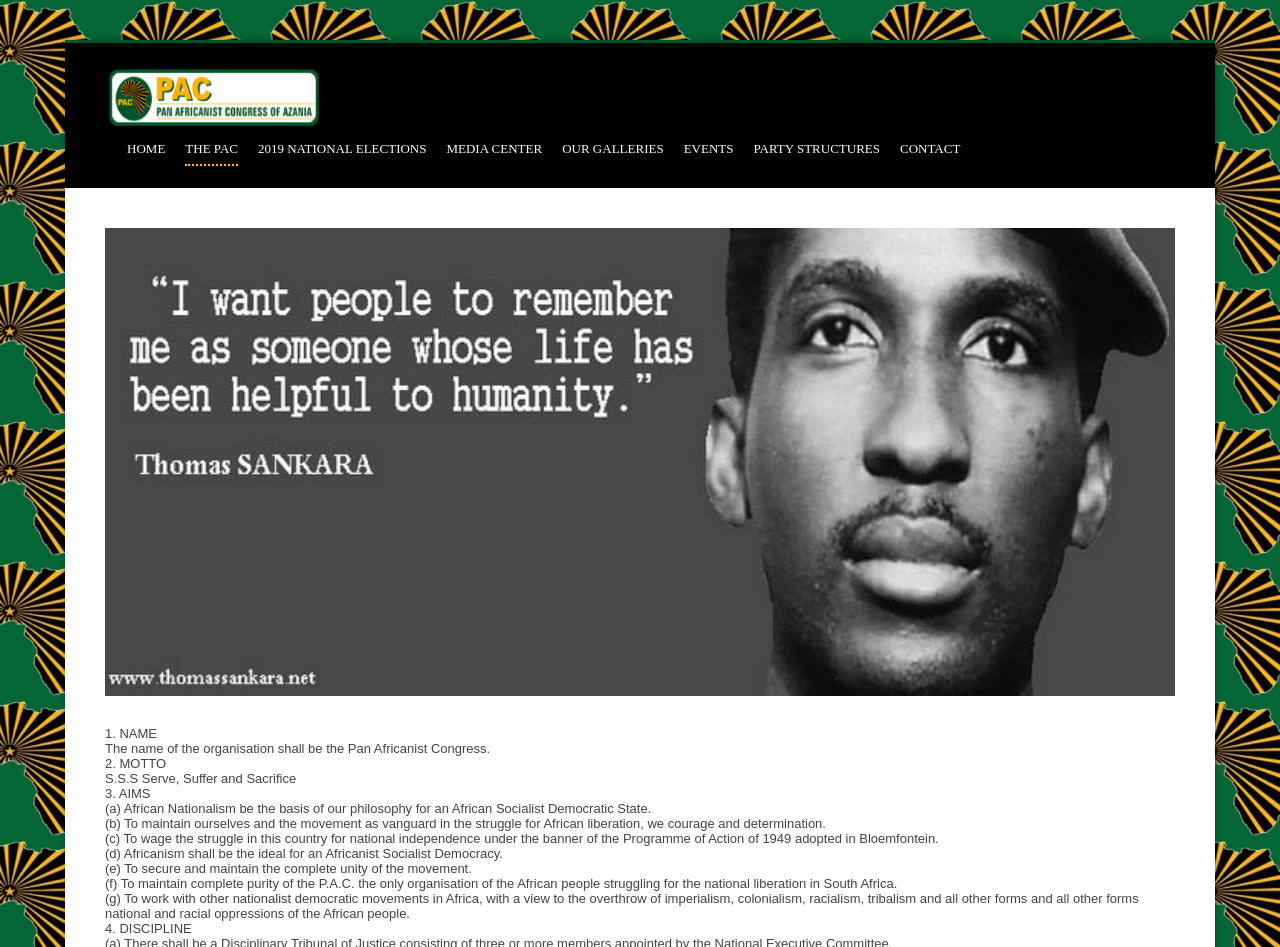Provide a thorough description of the webpage's content and layout.

The webpage is about the disciplinary code of the Pan Africanist Congress (PAC). At the top left, there is an image of the PAC logo. Below the logo, there is a navigation menu with seven links: HOME, THE PAC, 2019 NATIONAL ELECTIONS, MEDIA CENTER, OUR GALLERIES, EVENTS, and PARTY STRUCTURES, followed by a CONTACT link at the far right.

The main content of the webpage is divided into sections, each with a heading and a description. The first section is titled "1. NAME" and describes the name of the organization as the Pan Africanist Congress. The second section is titled "2. MOTTO" and lists the motto as "S.S.S Serve, Suffer and Sacrifice". The third section is titled "3. AIMS" and outlines the aims of the organization, including African Nationalism, maintaining the movement as vanguard in the struggle for African liberation, waging the struggle for national independence, and securing and maintaining the complete unity of the movement.

The fourth section is titled "4. DISCIPLINE" but its content is not fully displayed on the webpage. The sections are arranged vertically, with each section below the previous one, and the text is aligned to the left.